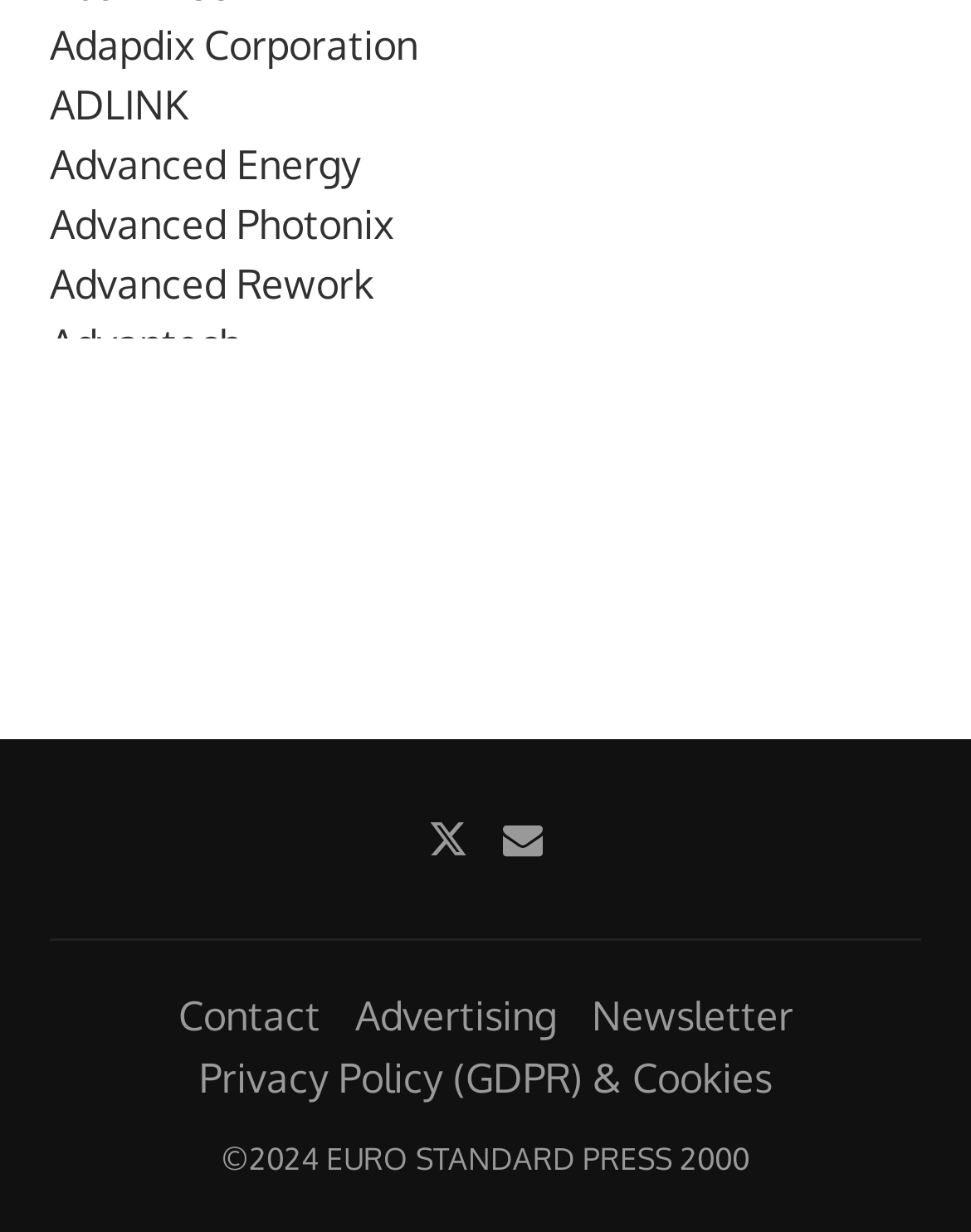Locate the coordinates of the bounding box for the clickable region that fulfills this instruction: "Check out SuperSeal 30 Gloss".

None